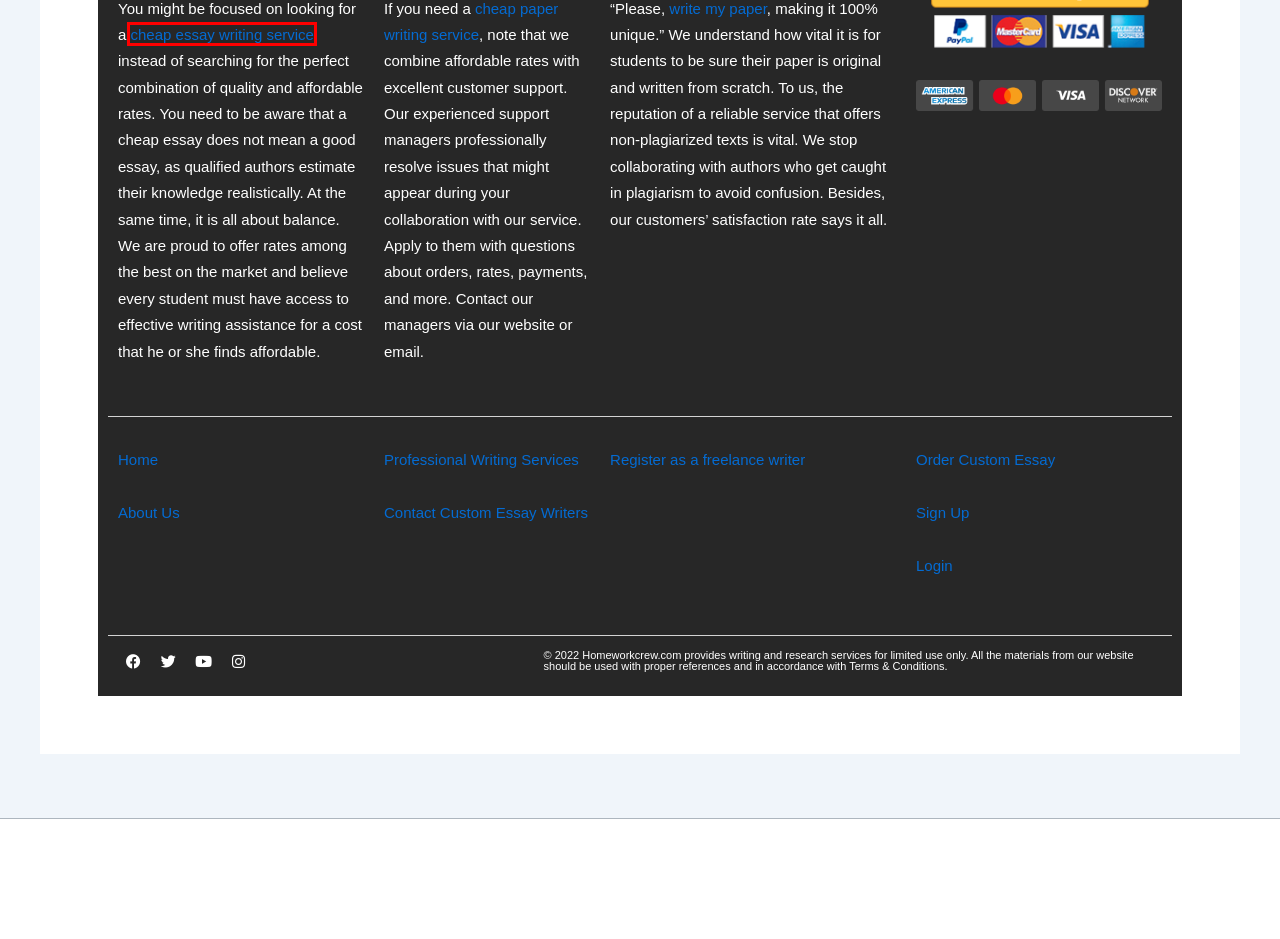You are looking at a screenshot of a webpage with a red bounding box around an element. Determine the best matching webpage description for the new webpage resulting from clicking the element in the red bounding box. Here are the descriptions:
A. Order custom Essay Online - Custom Writing Service
B. centralwriters.com
C. About Us - Online Custom Essay Writing Service
D. Contact Us - Affordable Custom Essay Writing Service
E. Login and Complete Foundations of Math Tasks (ATC) – Homework Crew
F. Homework Crew - Custom Assignment writing Service
G. Services - The Best Essay & Paper Writing Services
H. Reviews - Trusted Academic Writing Services

G